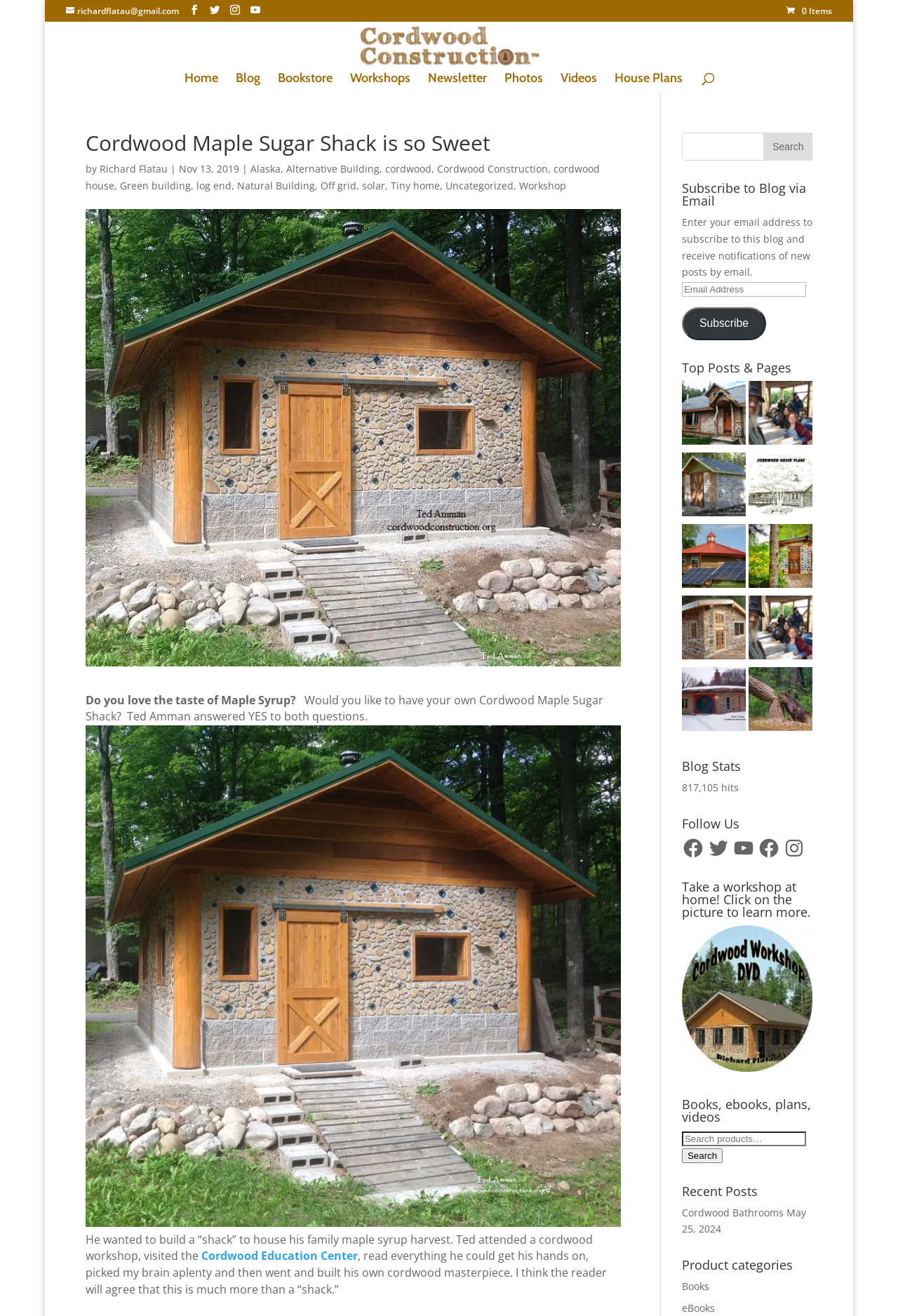Please respond to the question using a single word or phrase:
What type of building is featured in the blog post?

Cordwood building